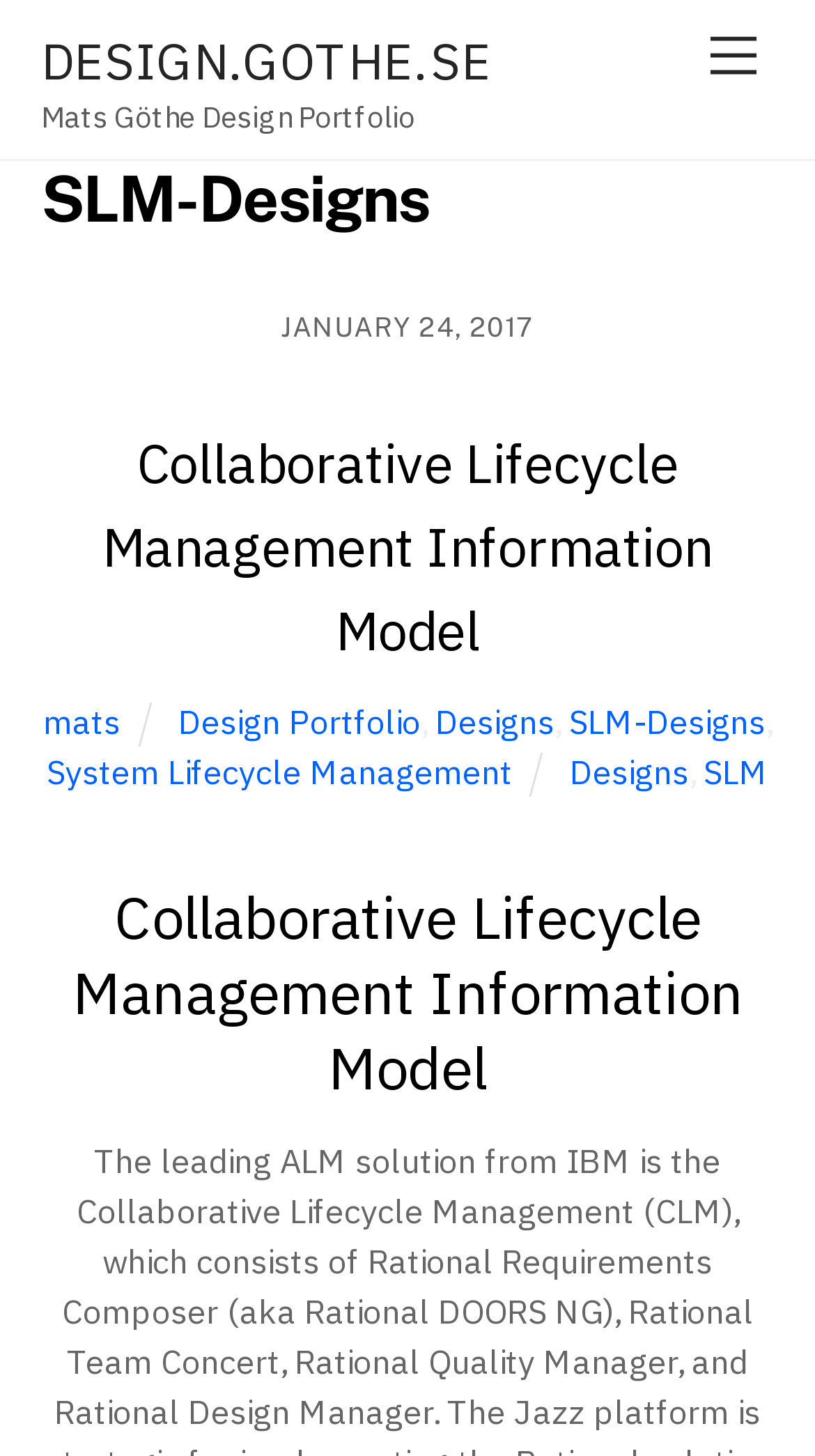Using the description "Collaborative Lifecycle Management Information Model", predict the bounding box of the relevant HTML element.

[0.126, 0.295, 0.874, 0.457]